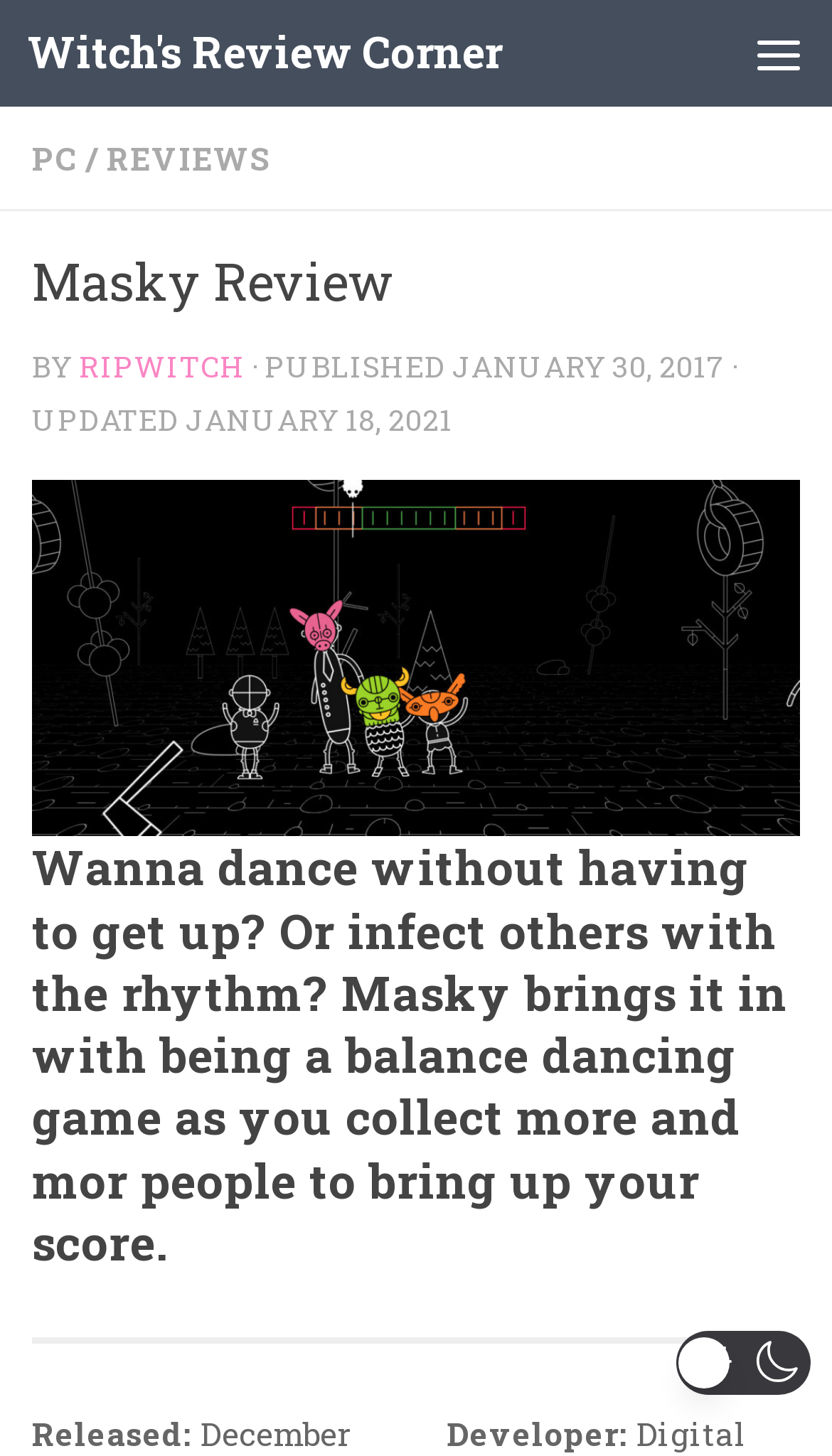What is the developer of Masky?
Please provide a comprehensive answer to the question based on the webpage screenshot.

I looked for the developer of Masky by searching for a section that mentions the developer. I found a 'Developer:' section, but it does not specify the developer's name.